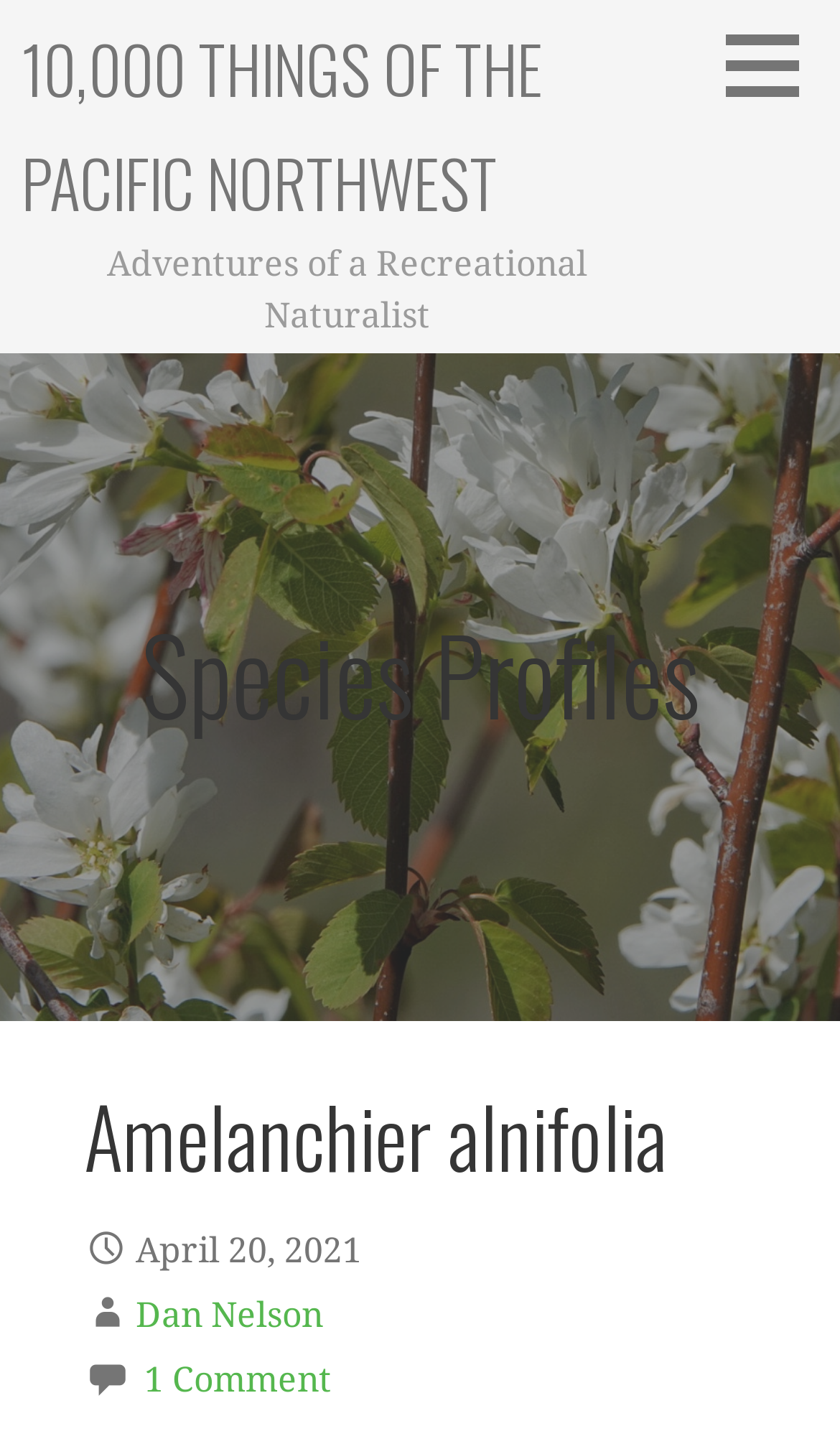Carefully examine the image and provide an in-depth answer to the question: What is the name of the website?

I found the answer by looking at the link element with the text '10,000 THINGS OF THE PACIFIC NORTHWEST' which is a child of the root element and is likely to be the name of the website.